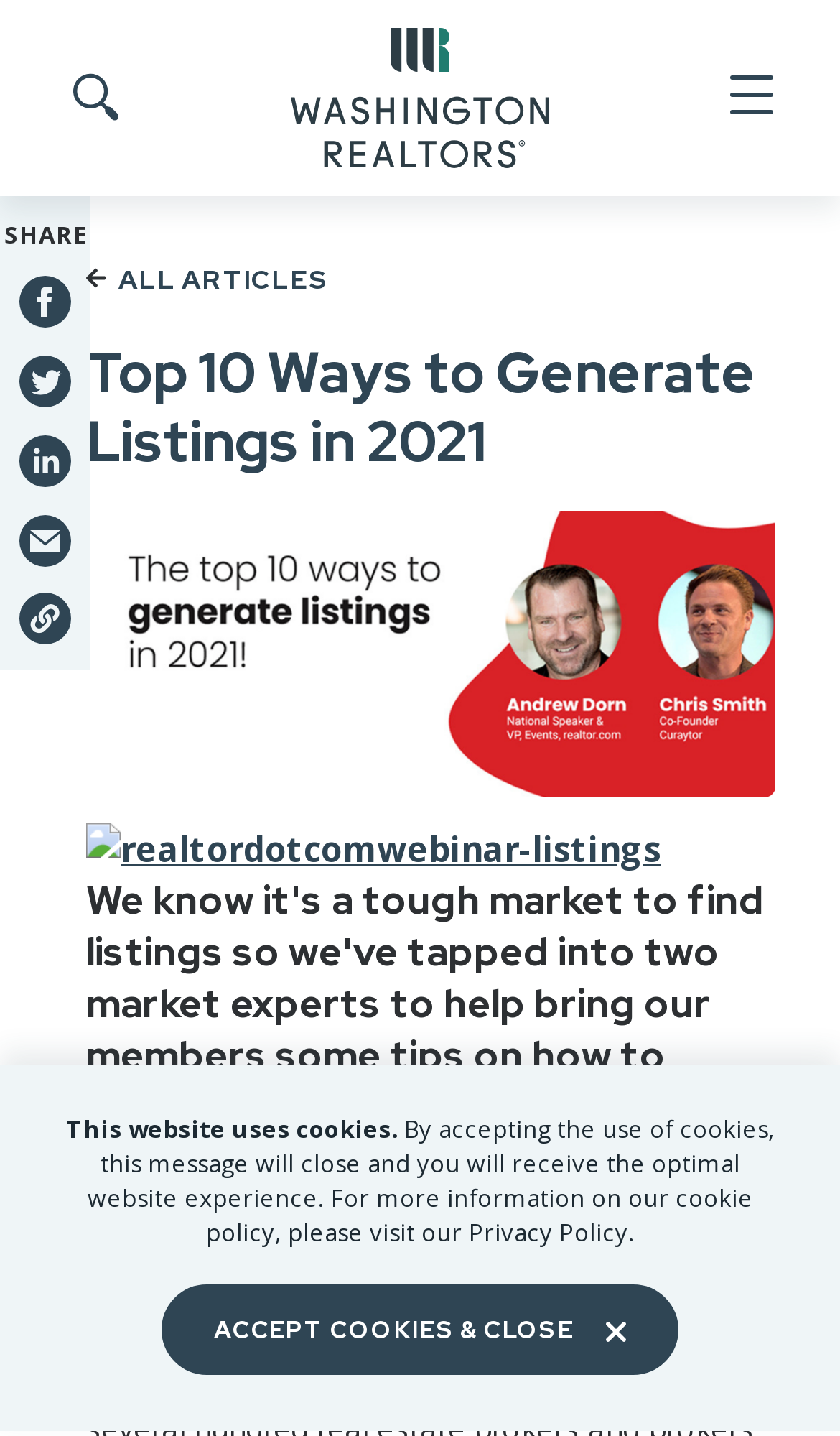Find the bounding box coordinates of the element you need to click on to perform this action: 'Toggle Search'. The coordinates should be represented by four float values between 0 and 1, in the format [left, top, right, bottom].

[0.077, 0.049, 0.144, 0.088]